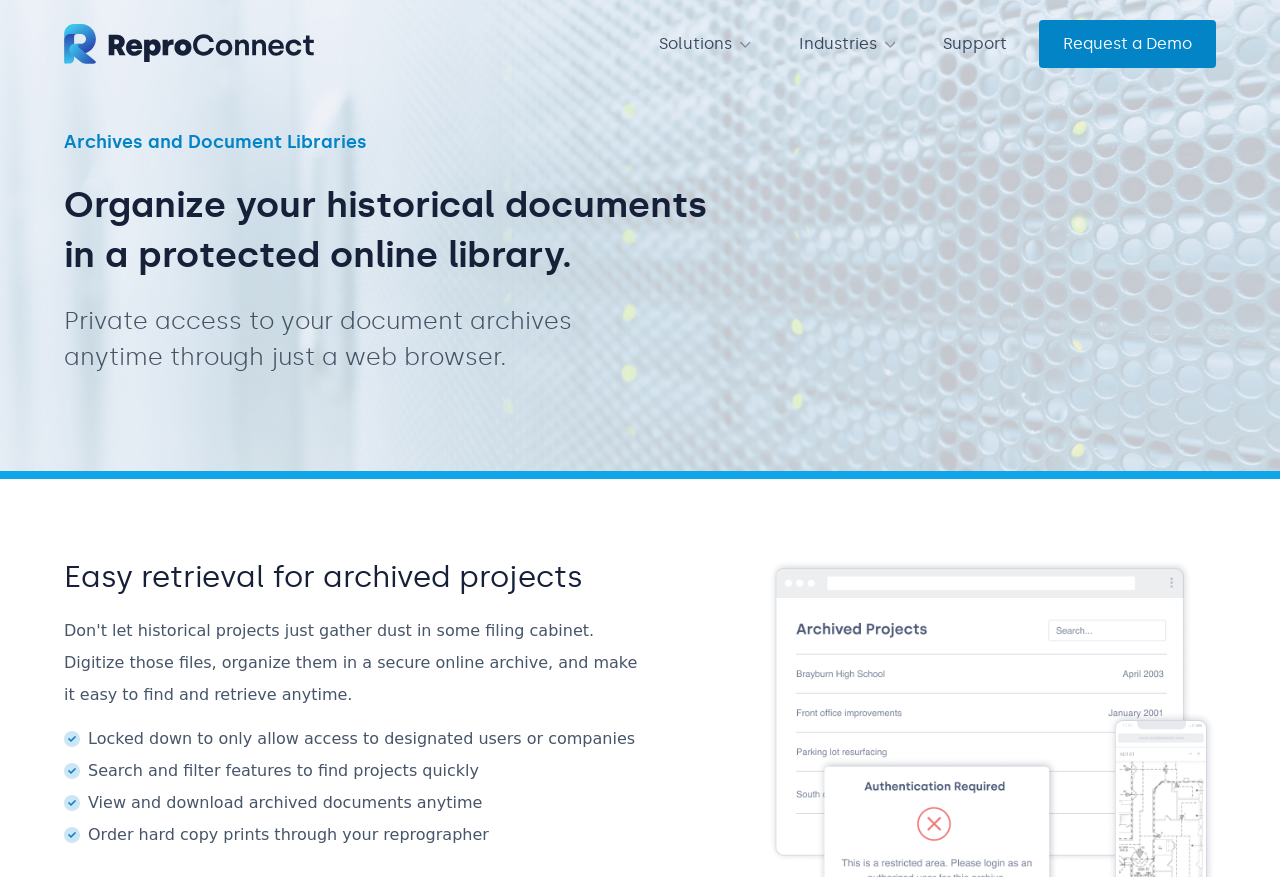Reply to the question with a brief word or phrase: Is access to the document archives restricted?

Yes